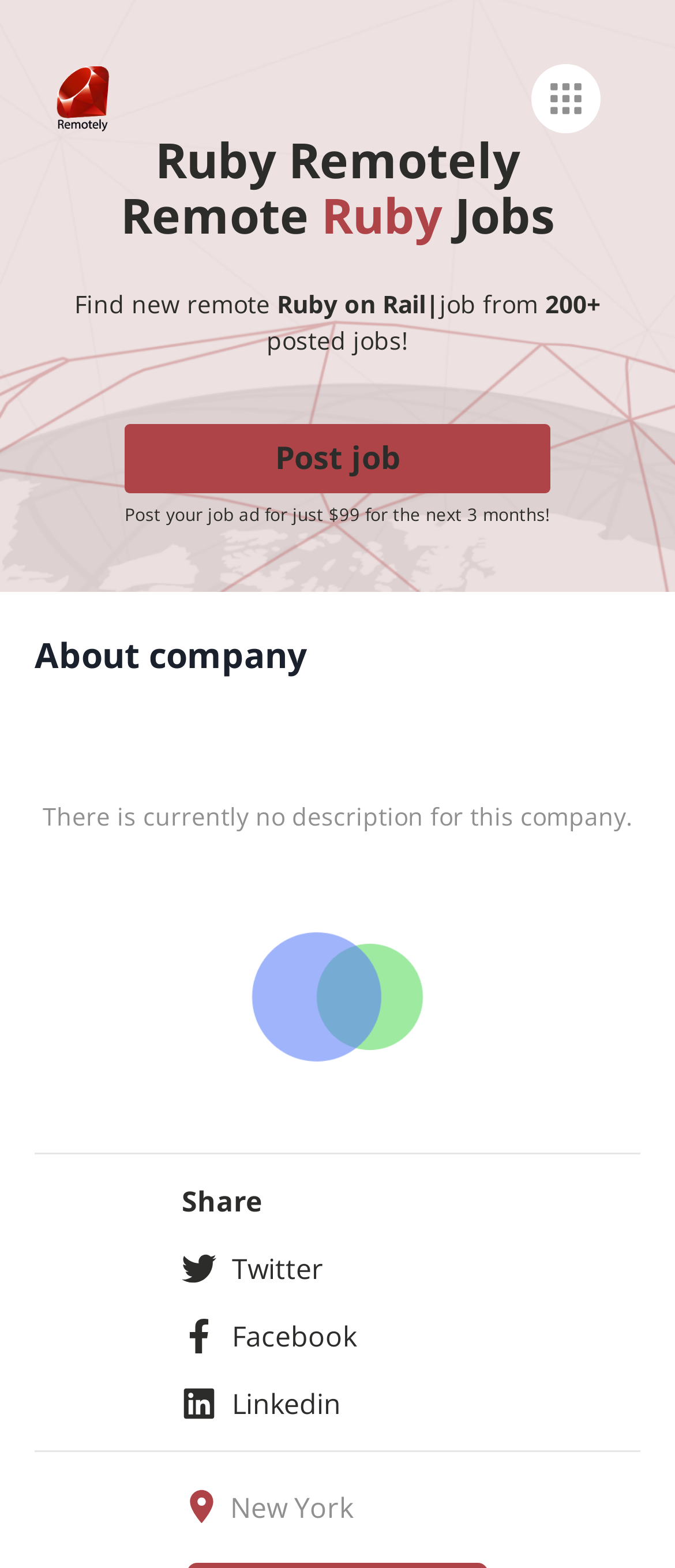Find the bounding box coordinates for the HTML element described in this sentence: "Post job". Provide the coordinates as four float numbers between 0 and 1, in the format [left, top, right, bottom].

[0.408, 0.28, 0.592, 0.304]